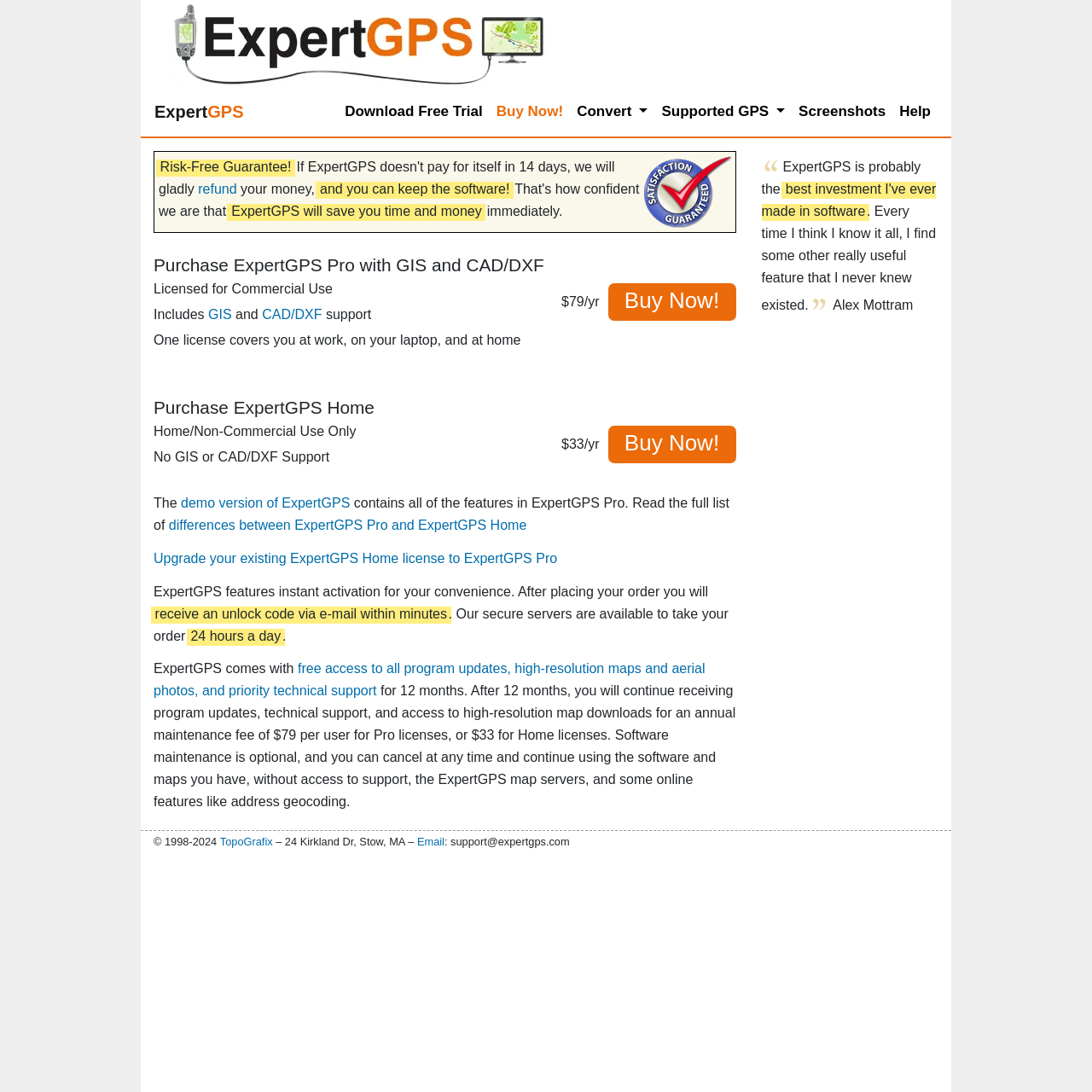Determine the bounding box coordinates of the clickable element to complete this instruction: "Buy ExpertGPS Pro with GIS and CAD/DXF". Provide the coordinates in the format of four float numbers between 0 and 1, [left, top, right, bottom].

[0.141, 0.234, 0.674, 0.253]